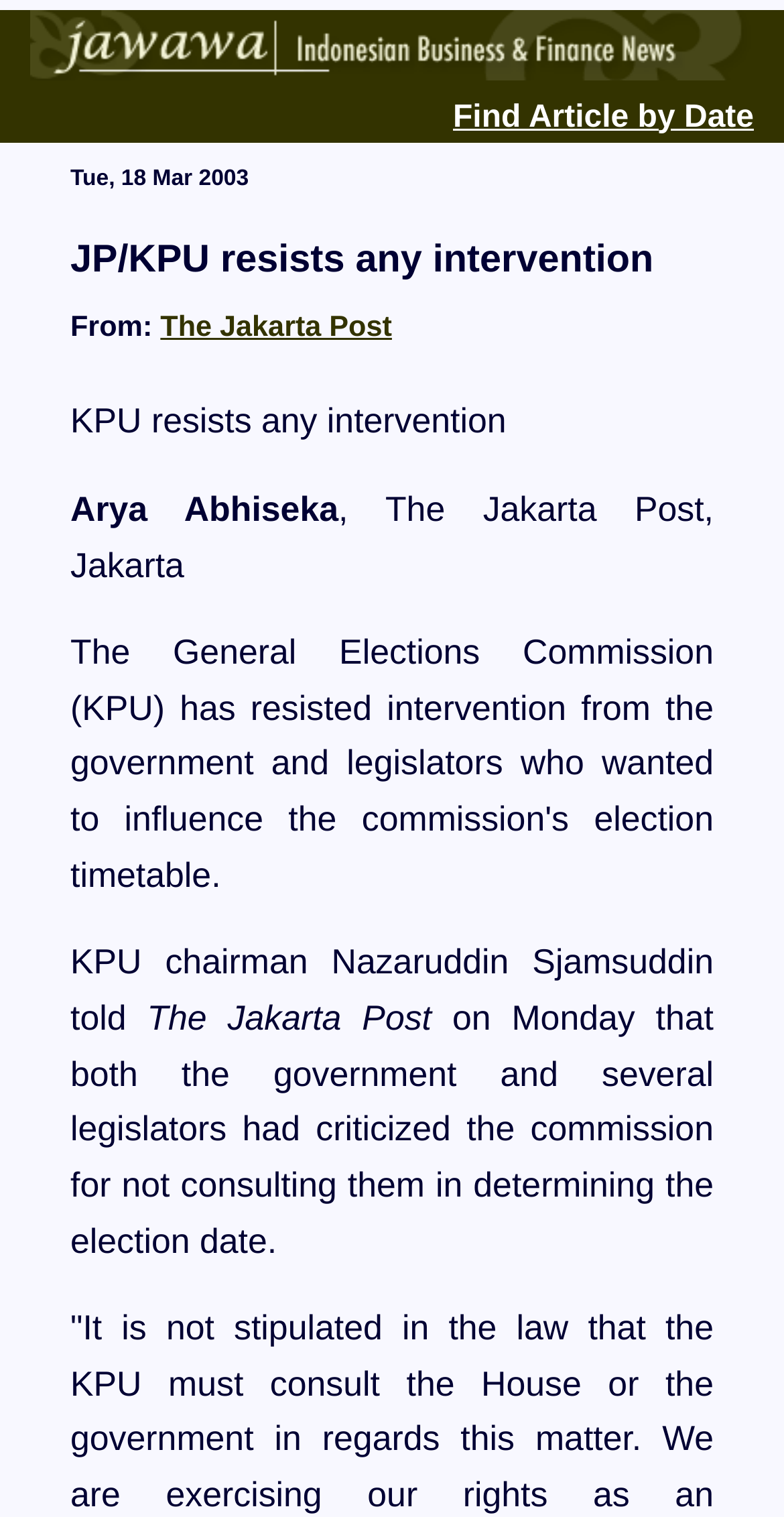Predict the bounding box for the UI component with the following description: "parent_node: Find Article by Date".

[0.038, 0.018, 0.962, 0.041]